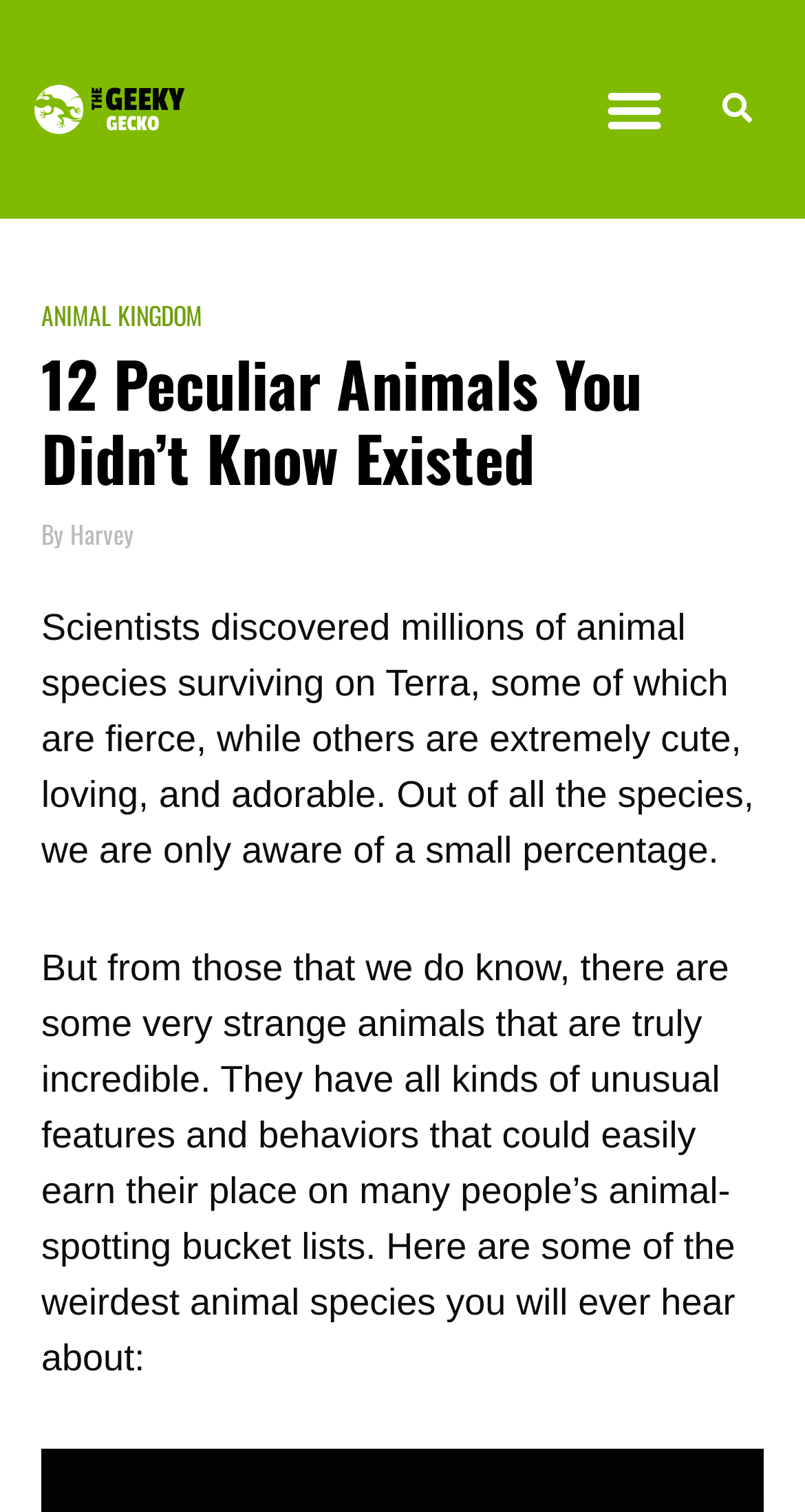What is the purpose of the button with the text 'Search'? Analyze the screenshot and reply with just one word or a short phrase.

to search